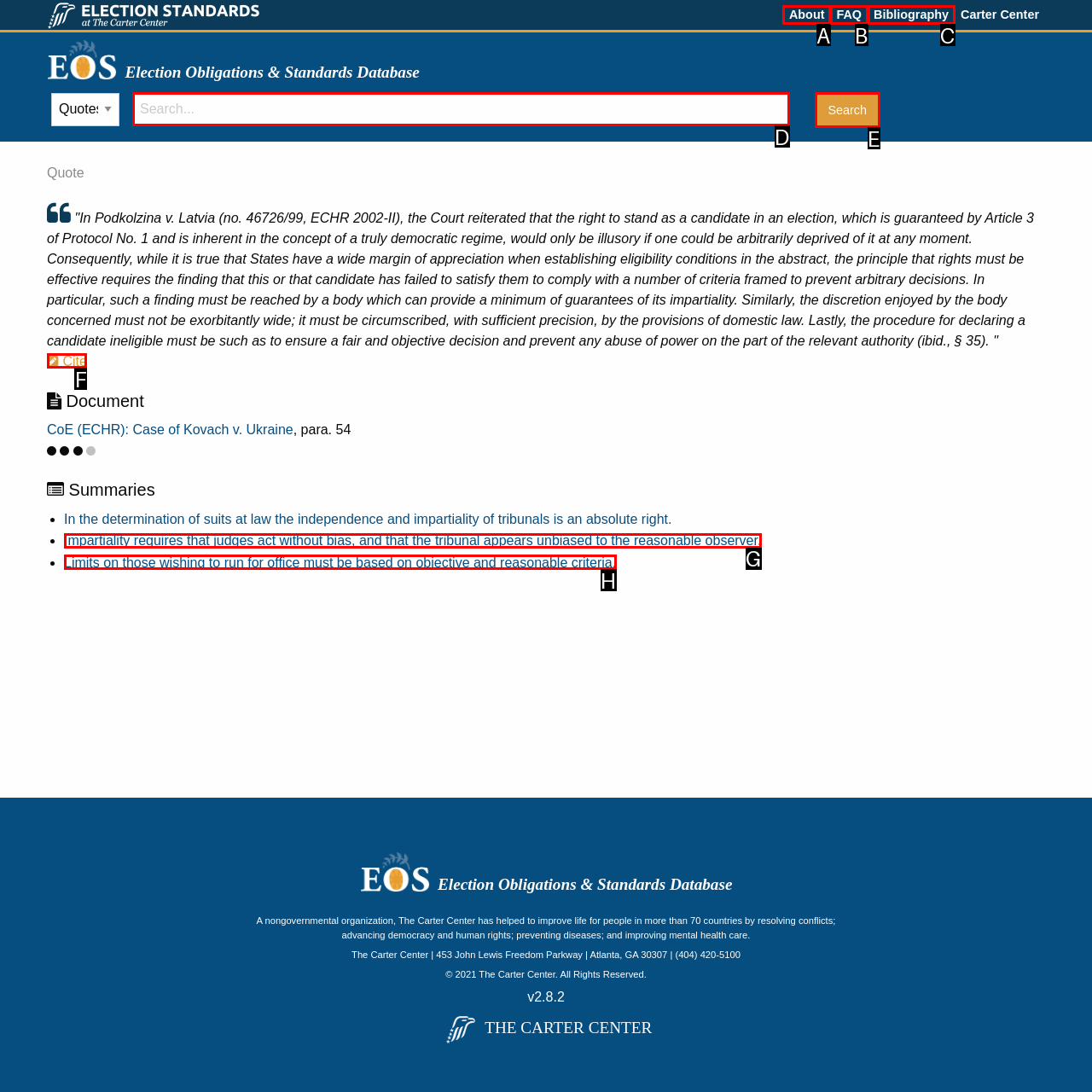Tell me the letter of the option that corresponds to the description: value="Search"
Answer using the letter from the given choices directly.

E